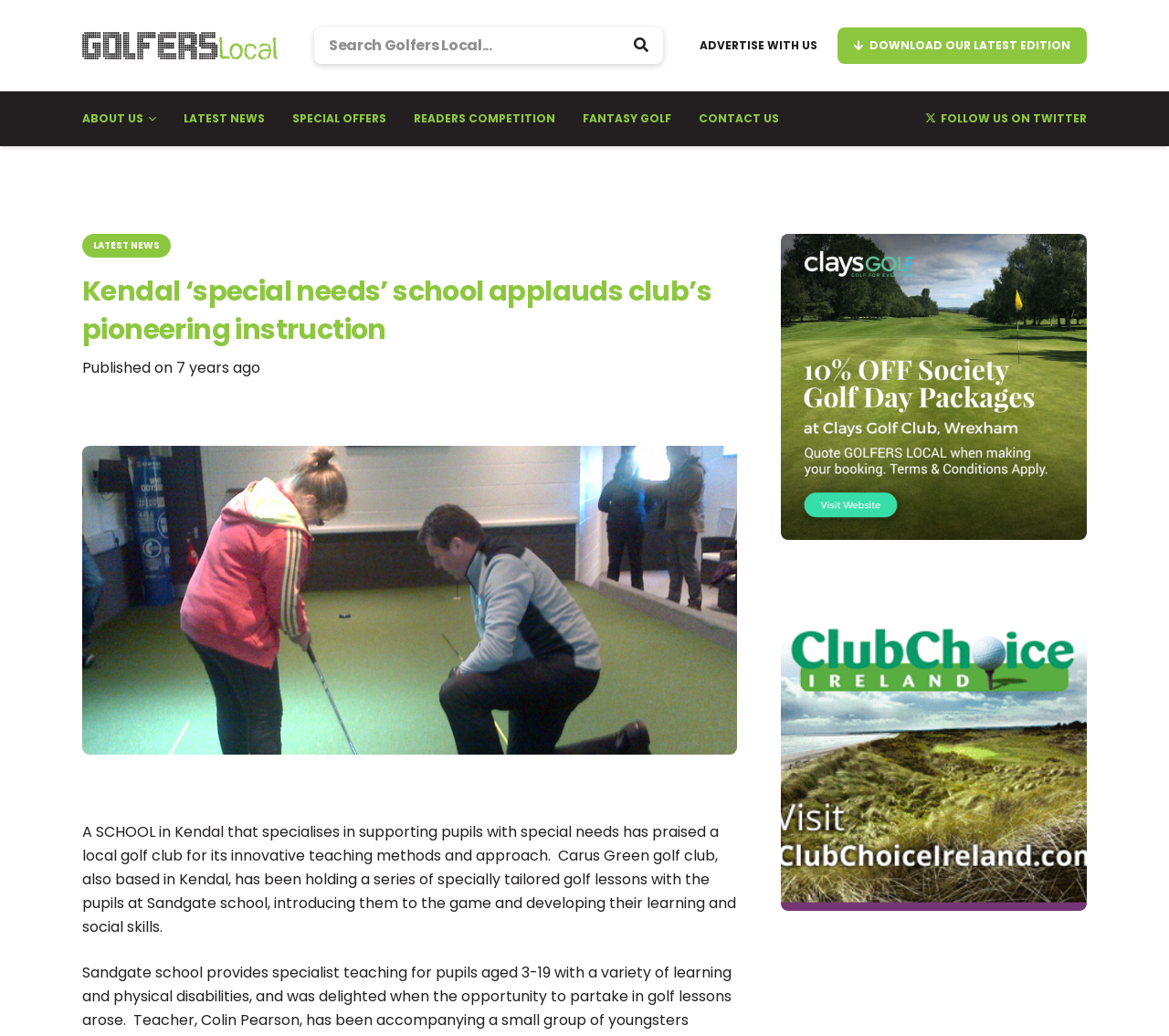Based on the element description About Us, identify the bounding box coordinates for the UI element. The coordinates should be in the format (top-left x, top-left y, bottom-right x, bottom-right y) and within the 0 to 1 range.

[0.059, 0.093, 0.145, 0.137]